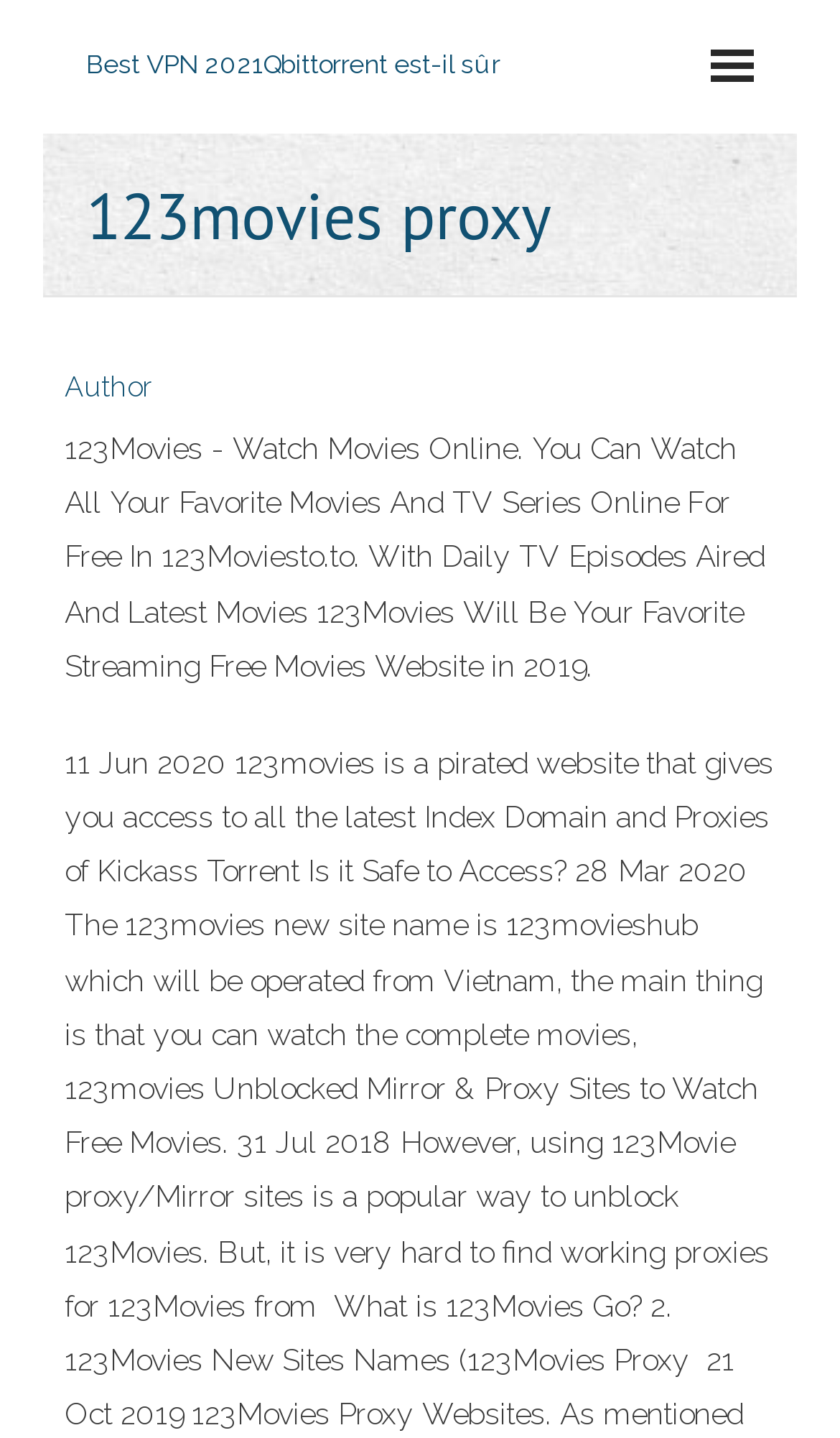Is the website providing information about torrenting?
Please provide a comprehensive answer based on the details in the screenshot.

The link element on the webpage contains the text 'Qbittorrent est-il sûr', which is a question about the safety of Qbittorrent, a torrenting software. This suggests that the website is providing information or resources related to torrenting.